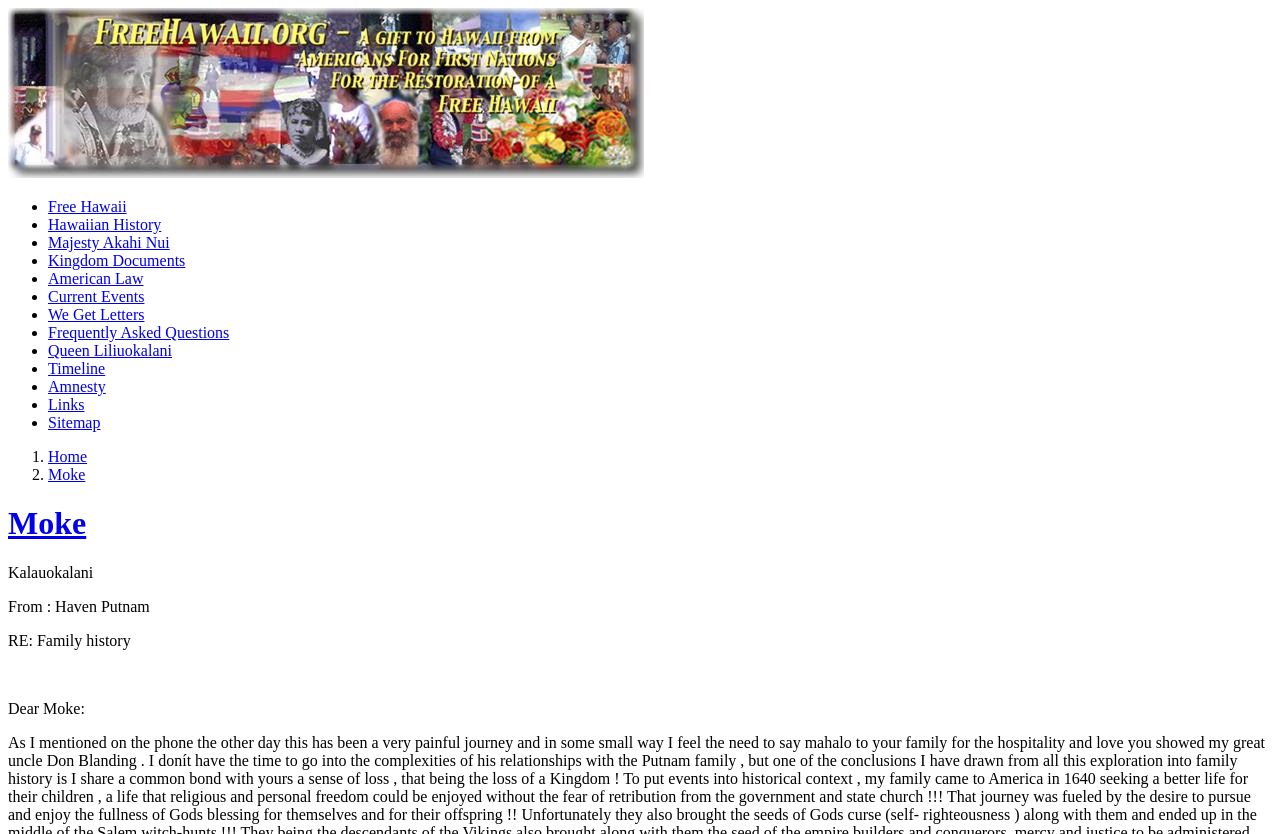Provide a one-word or one-phrase answer to the question:
How many paragraphs are there below the list?

4